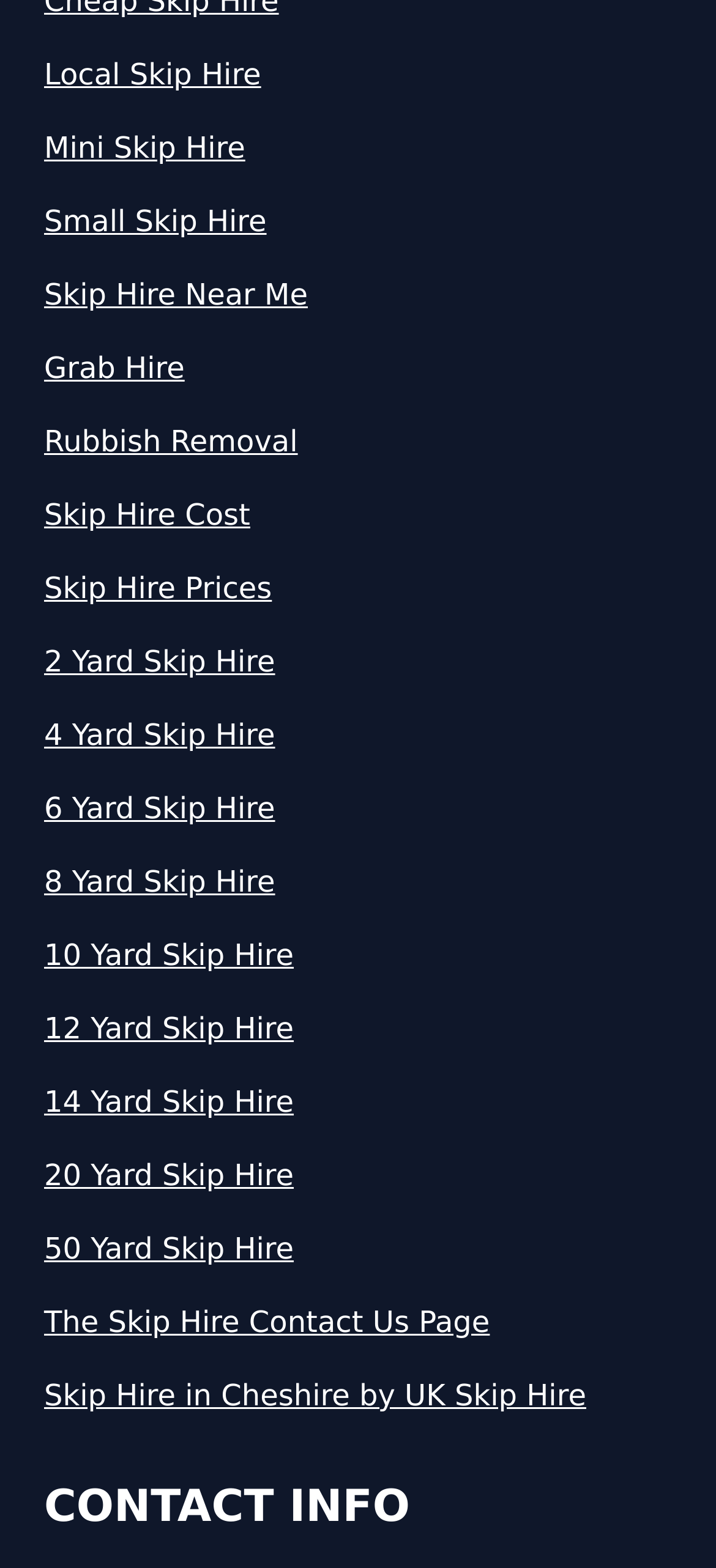Find the bounding box coordinates for the area you need to click to carry out the instruction: "Contact Us". The coordinates should be four float numbers between 0 and 1, indicated as [left, top, right, bottom].

[0.062, 0.83, 0.938, 0.858]